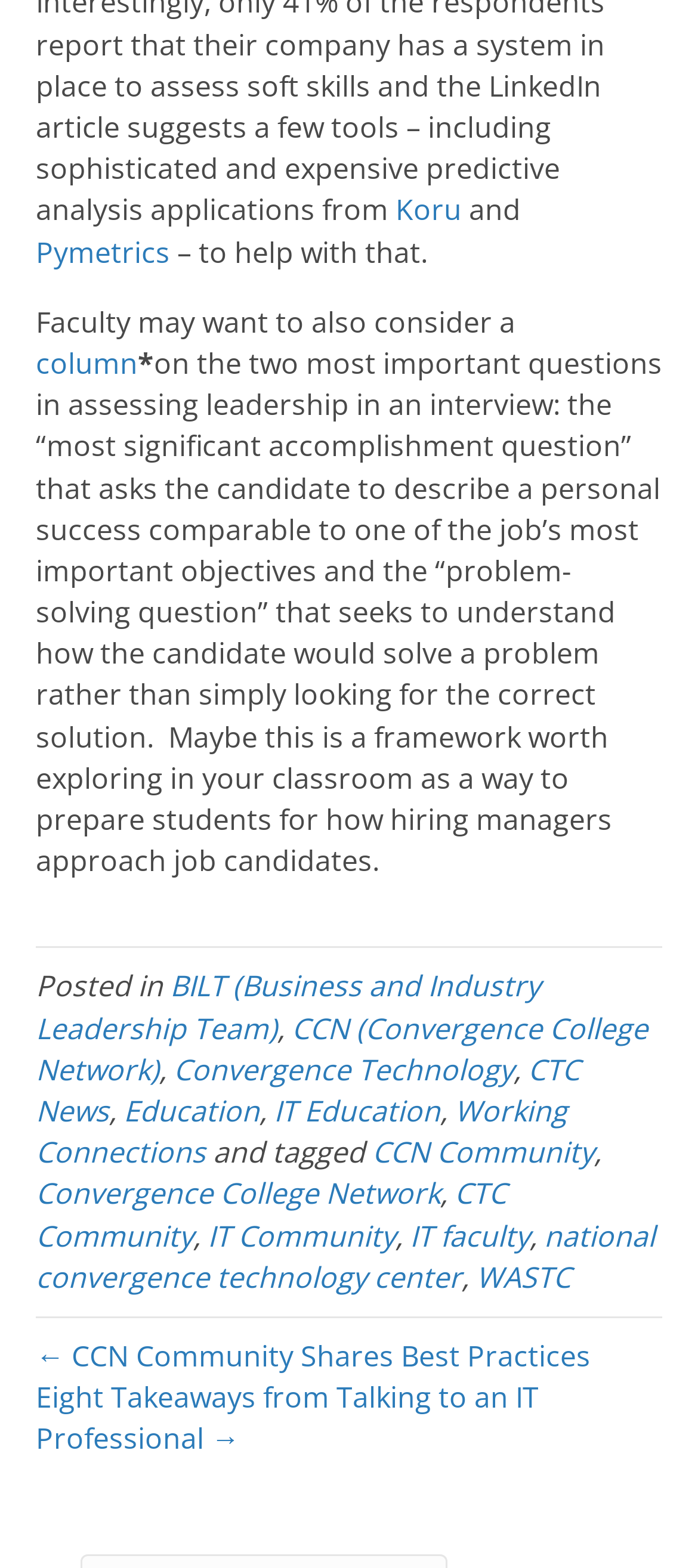Identify the bounding box of the HTML element described here: "column". Provide the coordinates as four float numbers between 0 and 1: [left, top, right, bottom].

[0.051, 0.219, 0.197, 0.244]